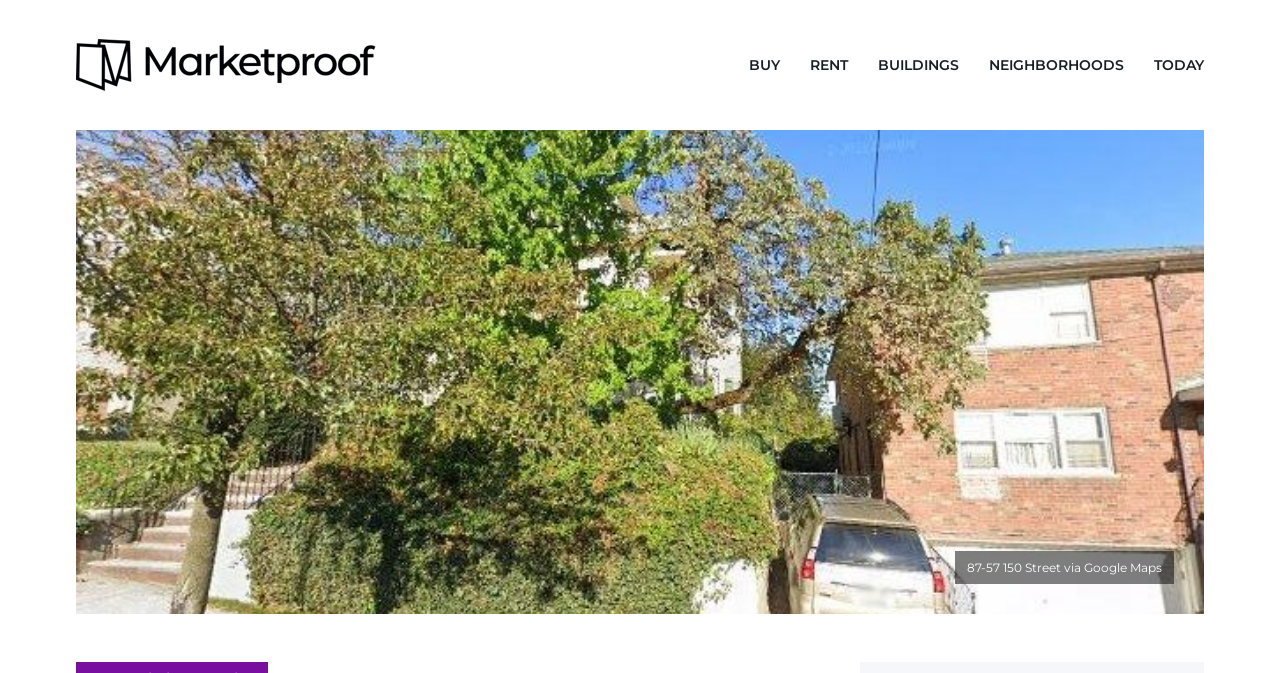Locate and extract the text of the main heading on the webpage.

New Building Permit Filed for 87-57 150 Street in Jamaica, Queens